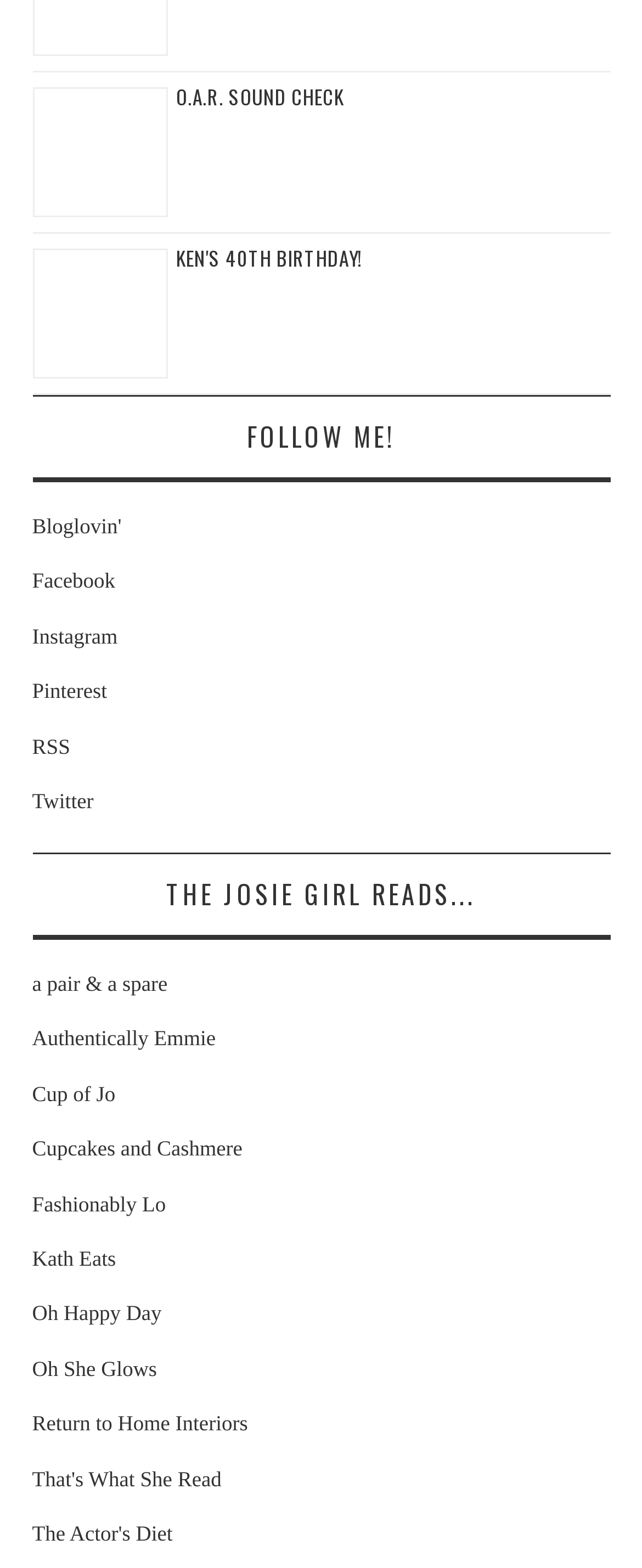Respond to the question below with a concise word or phrase:
How many links are there under 'FOLLOW ME!'?

6